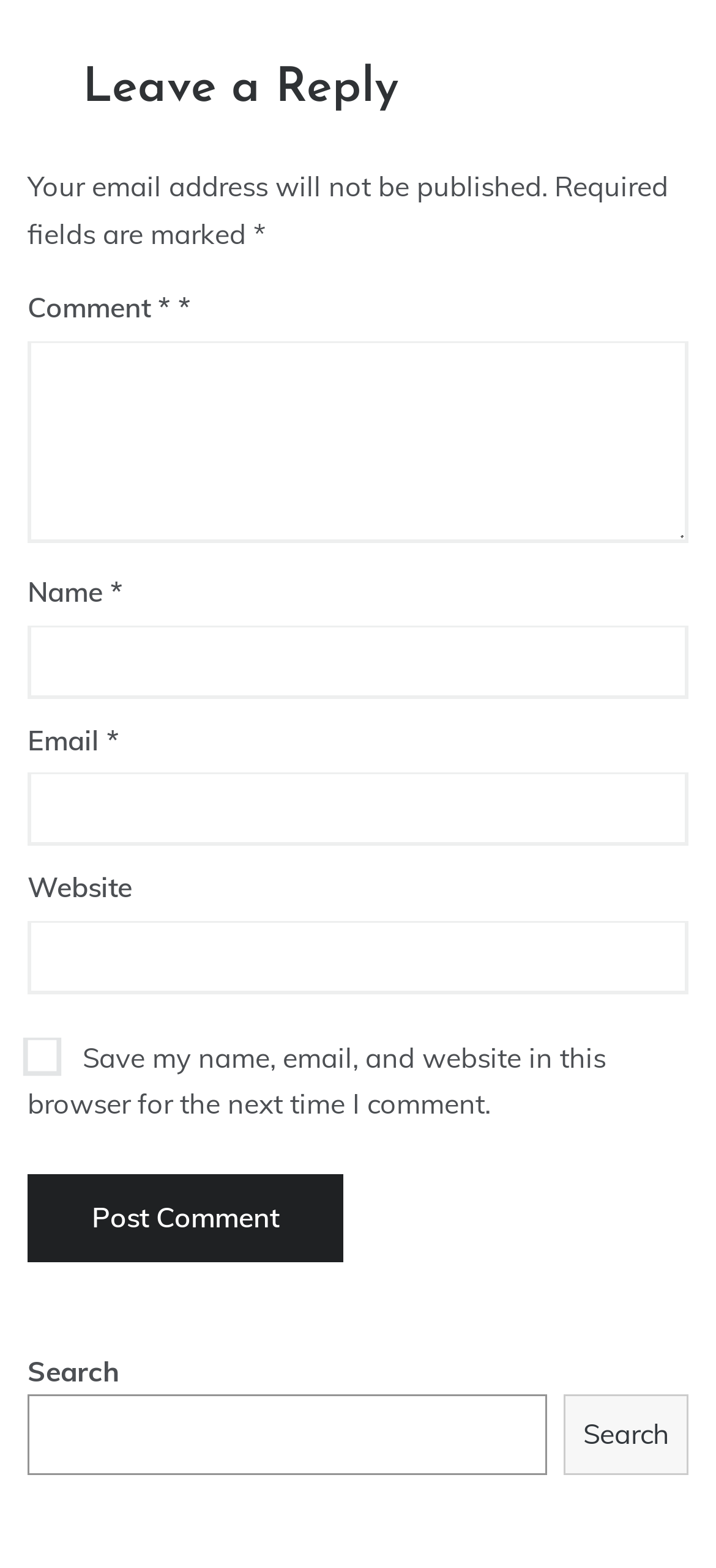Using the element description Search, predict the bounding box coordinates for the UI element. Provide the coordinates in (top-left x, top-left y, bottom-right x, bottom-right y) format with values ranging from 0 to 1.

[0.788, 0.889, 0.962, 0.94]